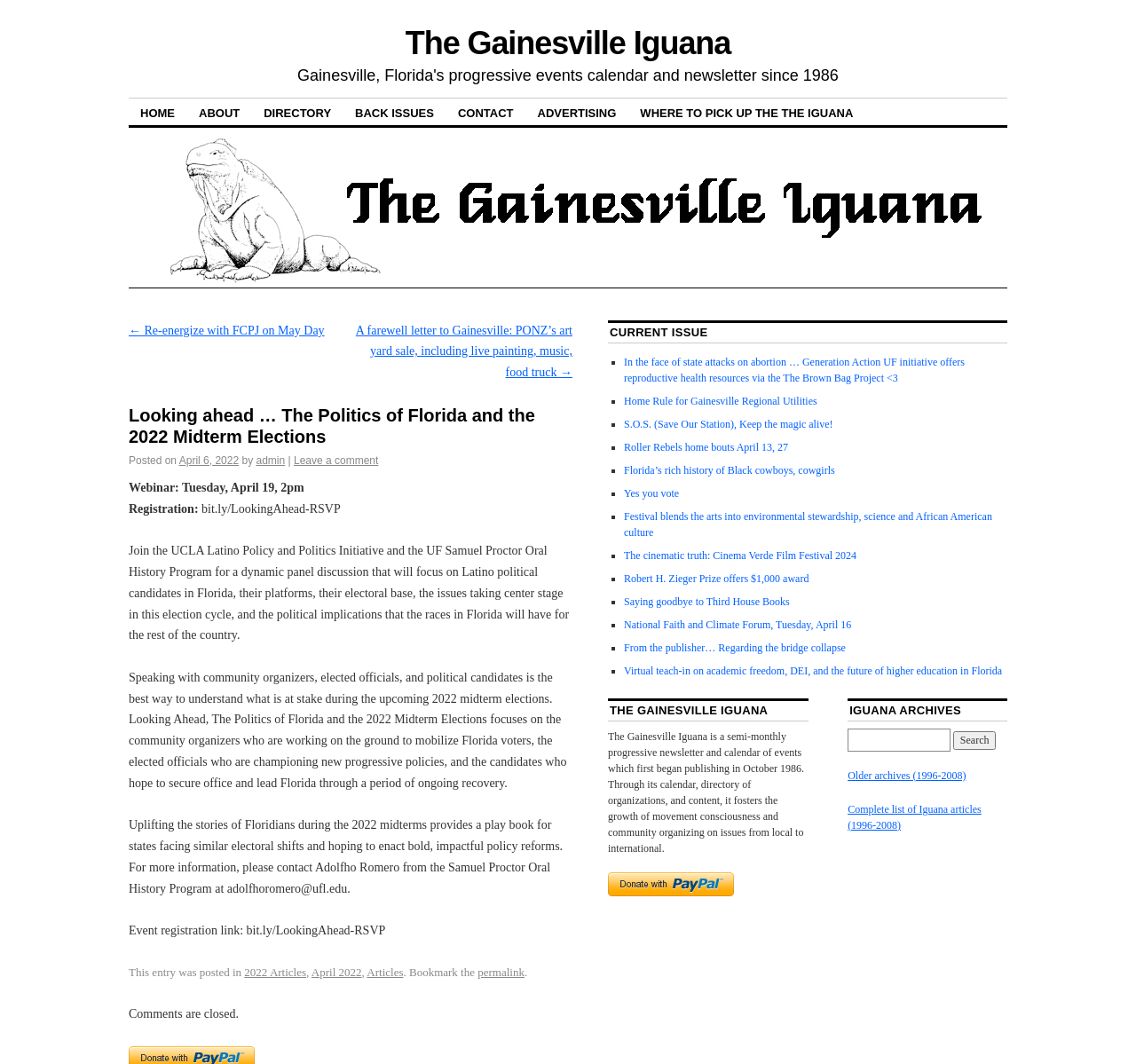Identify the bounding box coordinates for the UI element described as: "April 6, 2022".

[0.158, 0.427, 0.21, 0.439]